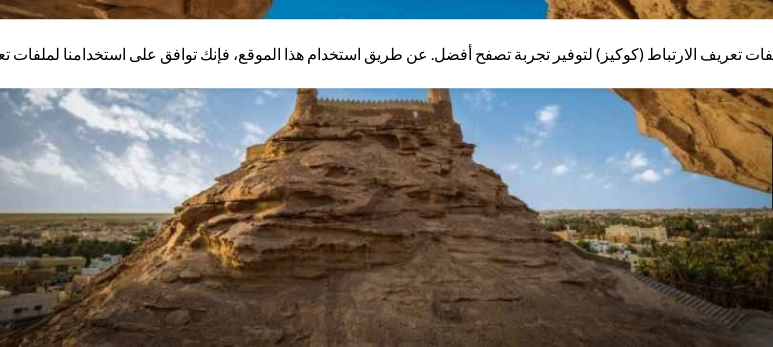Where is Zaabal Castle located?
Examine the image and give a concise answer in one word or a short phrase.

Al-Jouf region of Saudi Arabia